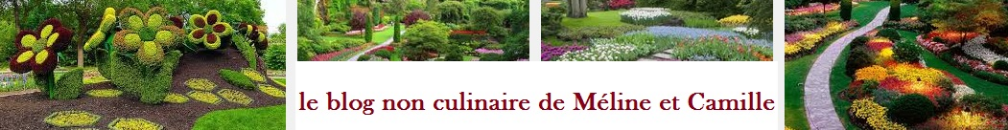What is the color of the bold text at the bottom?
Based on the visual, give a brief answer using one word or a short phrase.

Deep red